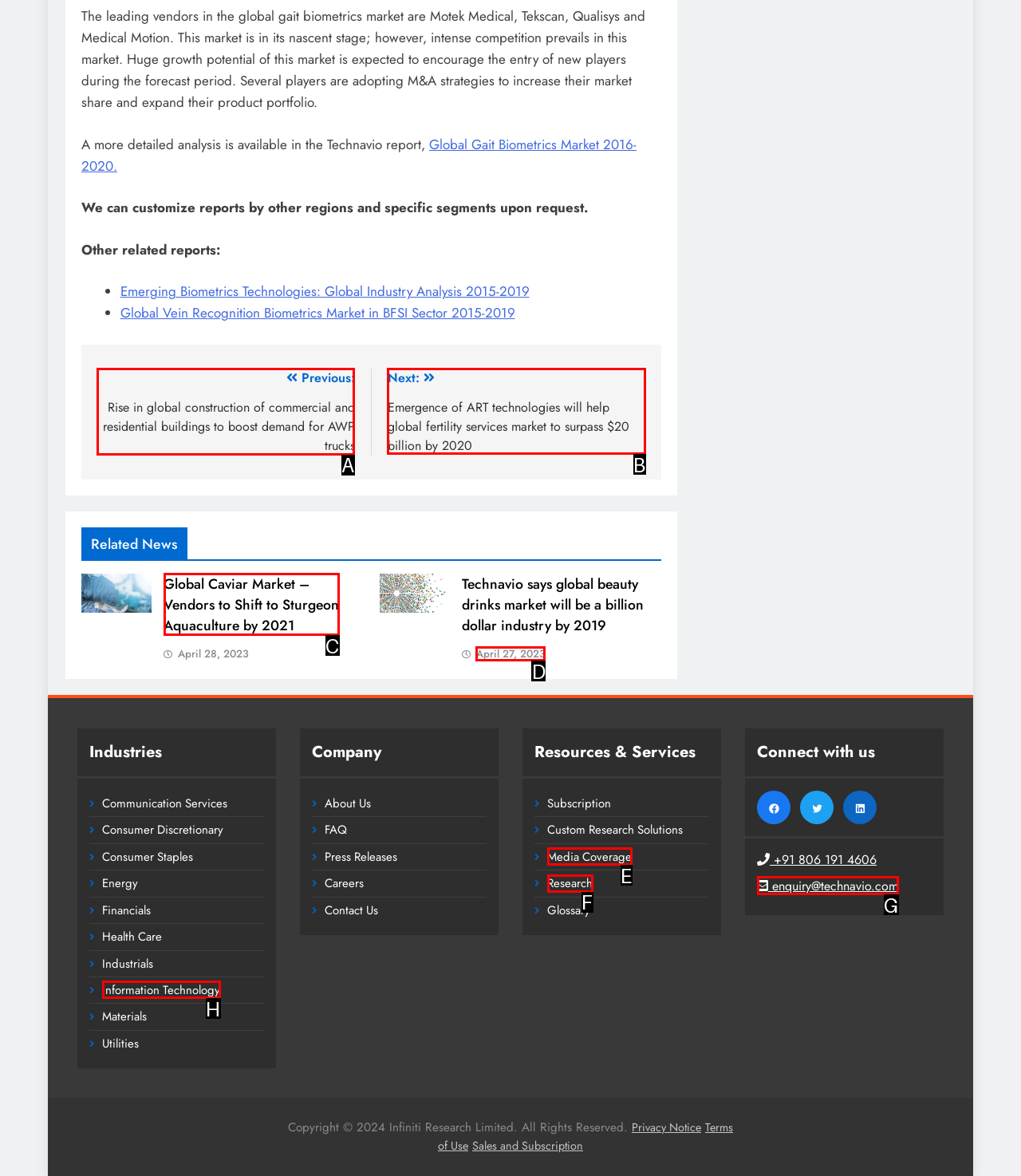Indicate the UI element to click to perform the task: Go to the previous post. Reply with the letter corresponding to the chosen element.

A